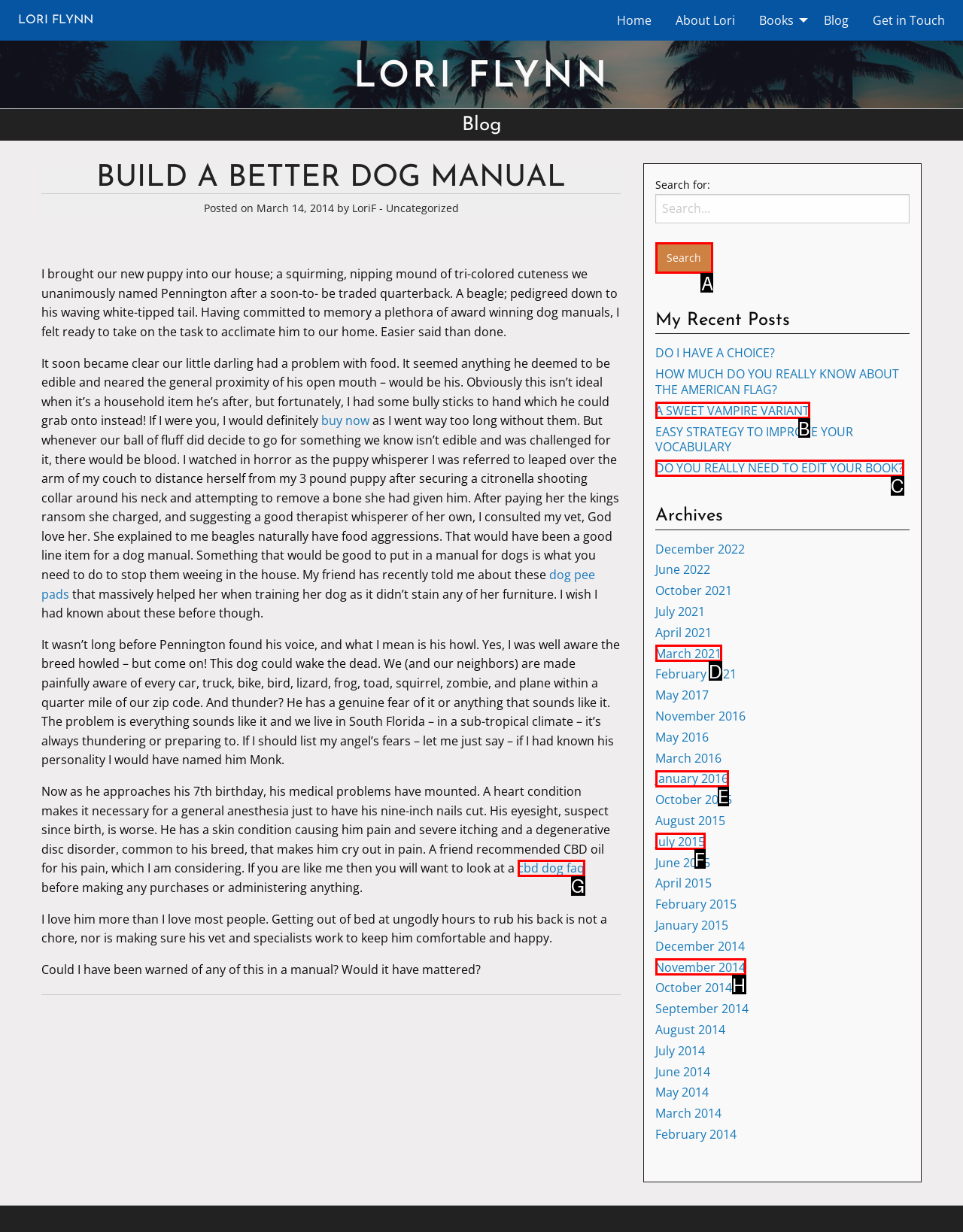Based on the description: A SWEET VAMPIRE VARIANT
Select the letter of the corresponding UI element from the choices provided.

B